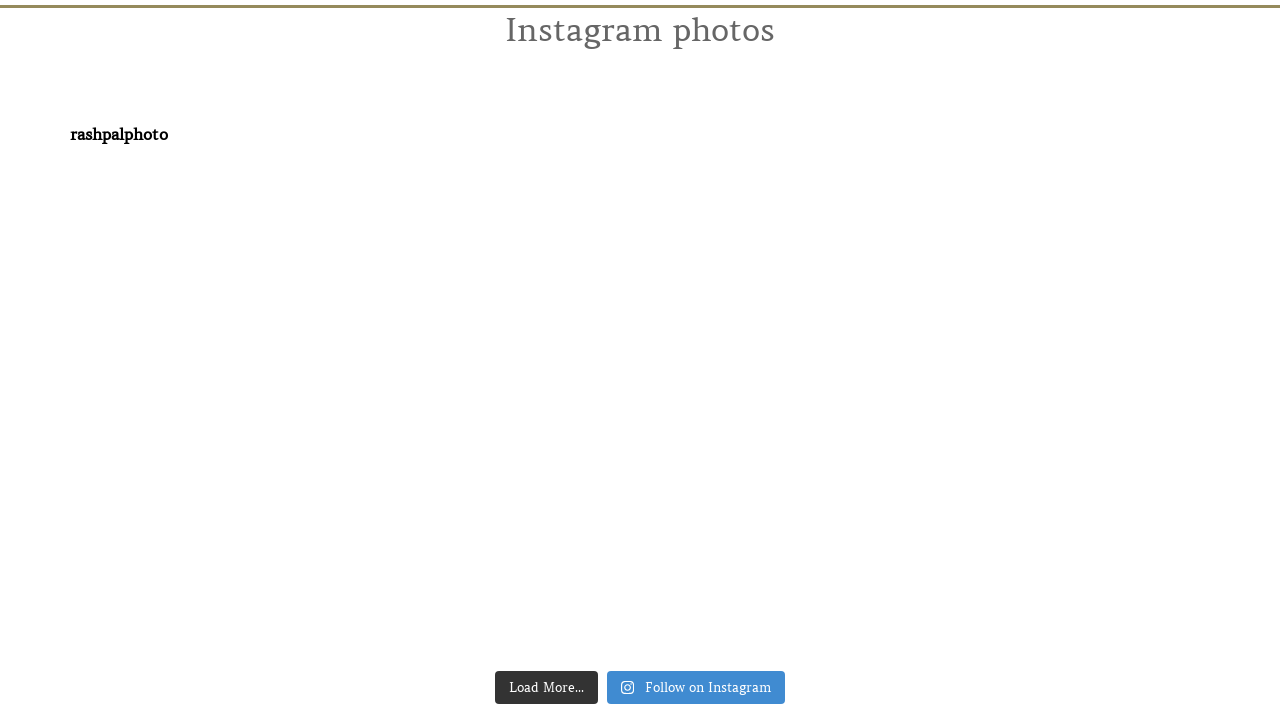How many images are on the webpage?
Using the image provided, answer with just one word or phrase.

Multiple